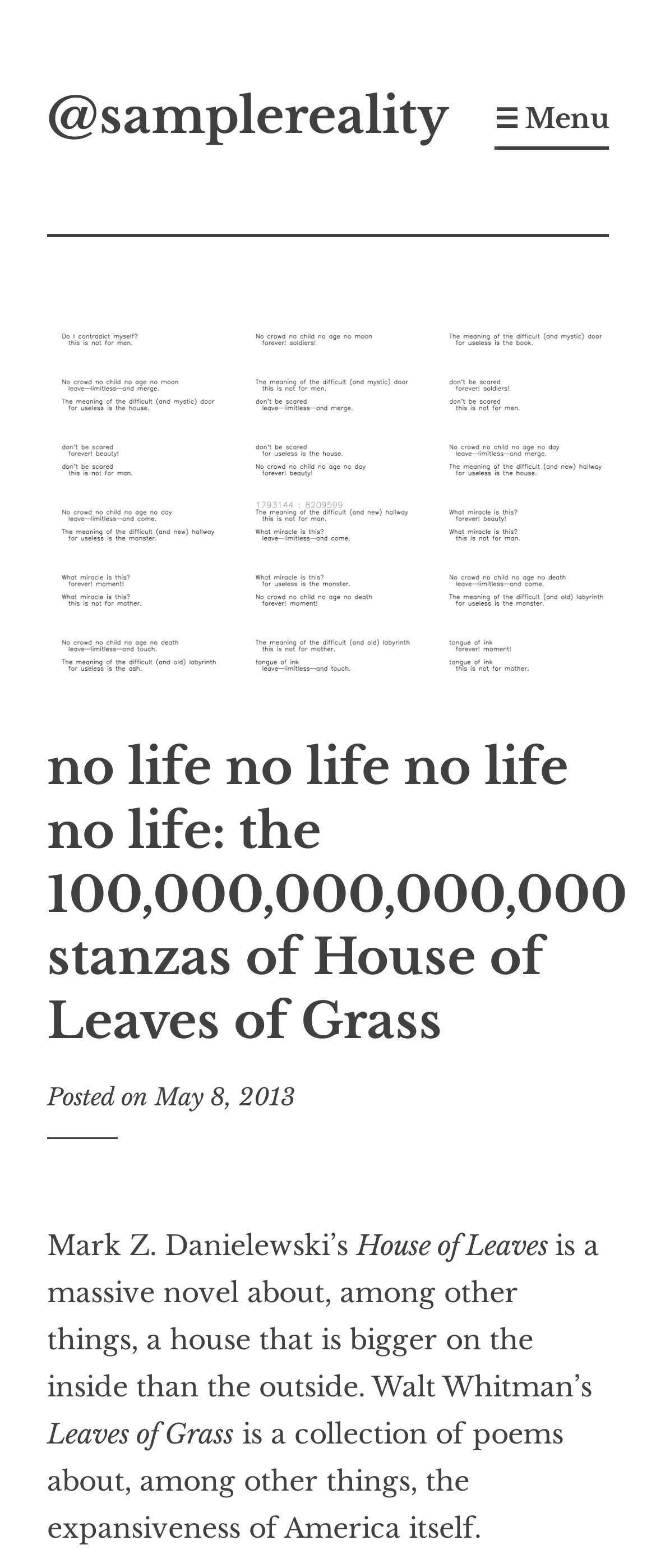Answer this question in one word or a short phrase: What is the name of the person mentioned in the article as the author of the collection of poems?

Walt Whitman